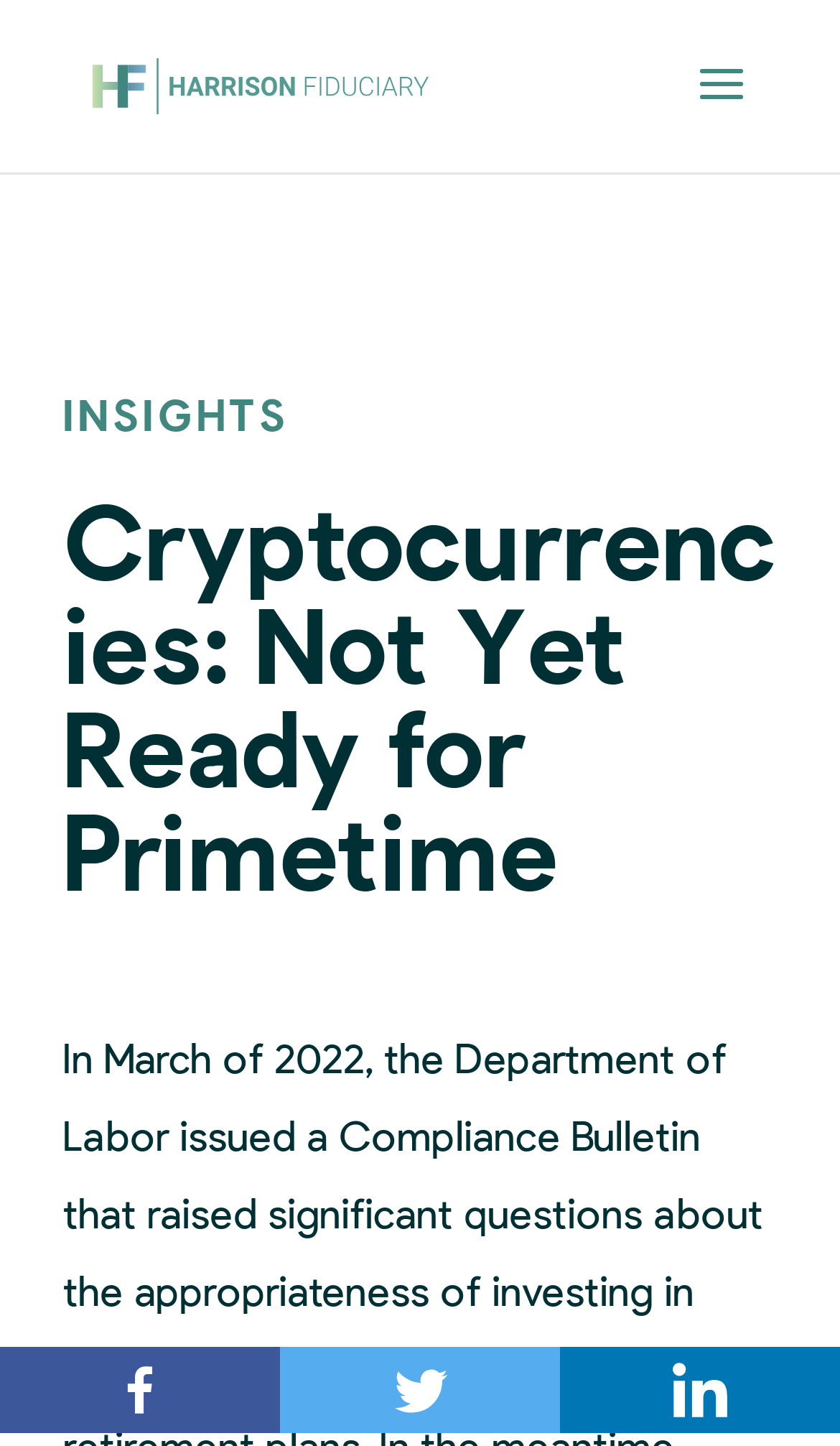Provide a short, one-word or phrase answer to the question below:
Where are the social media links located?

Bottom of the page